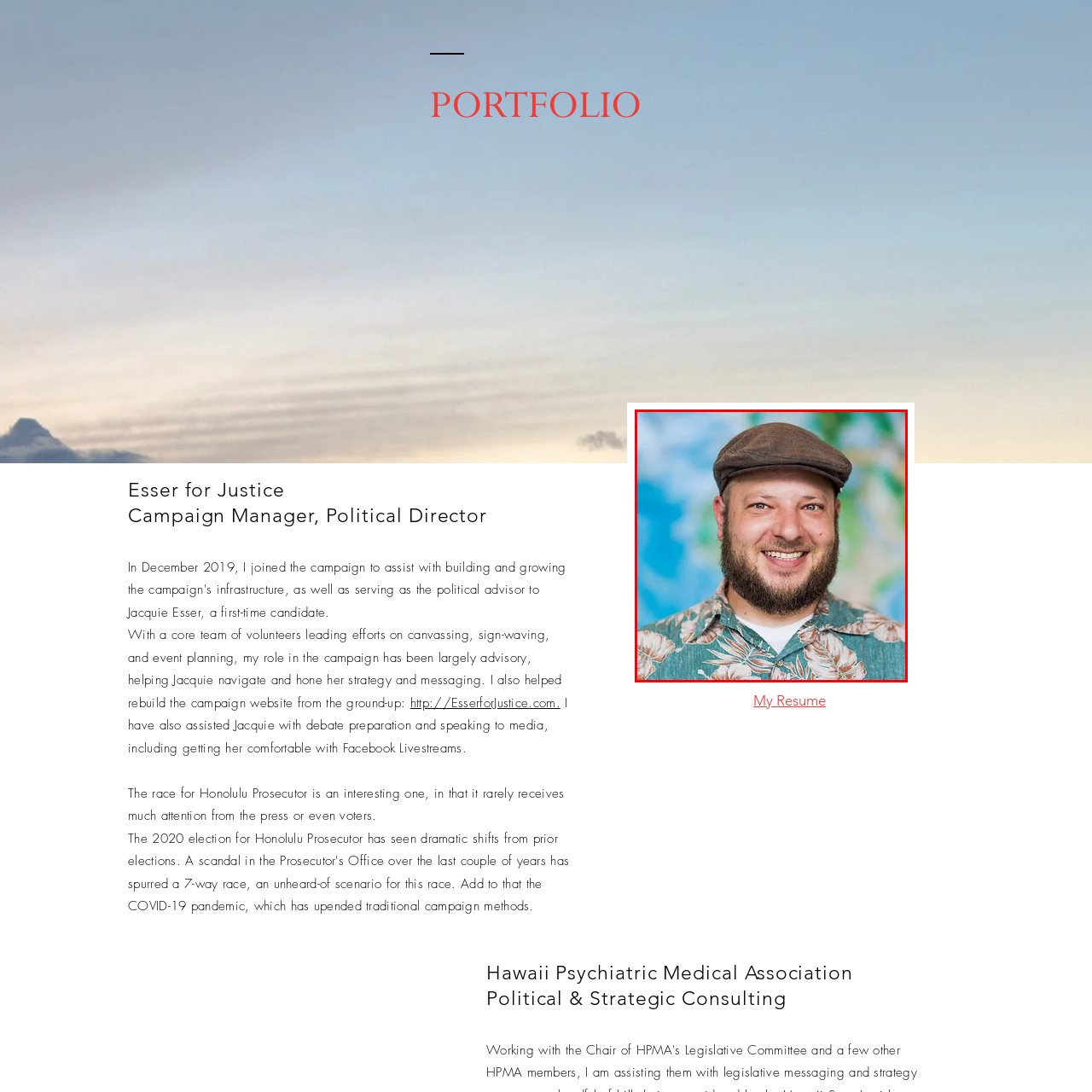Thoroughly describe the content of the image found within the red border.

The image showcases a smiling individual with a beard, wearing a stylish flat cap and a colorful floral shirt, set against a backdrop that appears to feature a map or abstract design. This portrait exudes a warm and approachable vibe, likely reflecting the person's engaging personality. Given the context of the surrounding text elements that focus on political consulting and campaign efforts, this image may represent a key figure involved in a community-oriented or political initiative, embodying enthusiasm and commitment to their work.